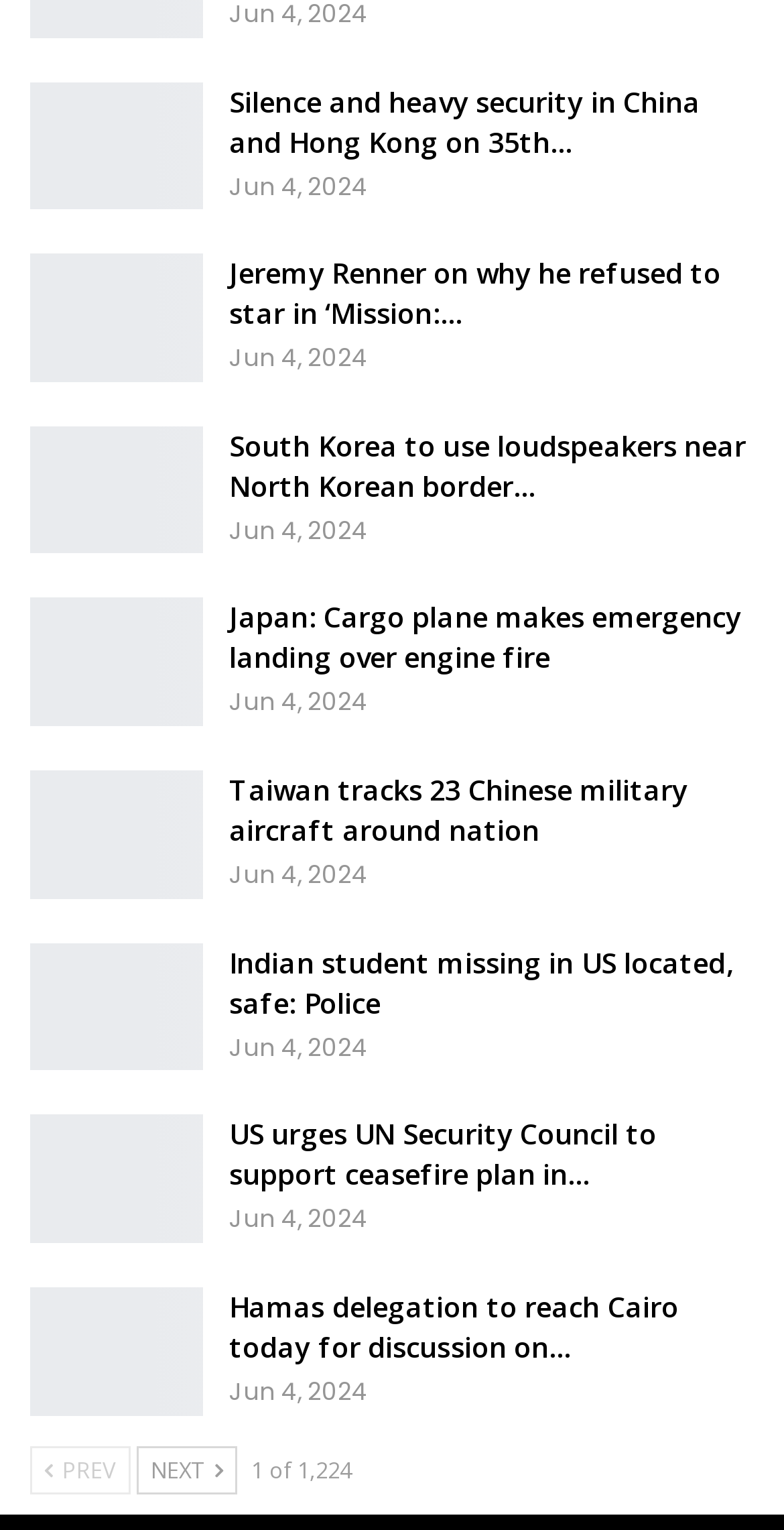Provide a short answer using a single word or phrase for the following question: 
What is the topic of the fifth news article?

Taiwan tracks 23 Chinese military aircraft